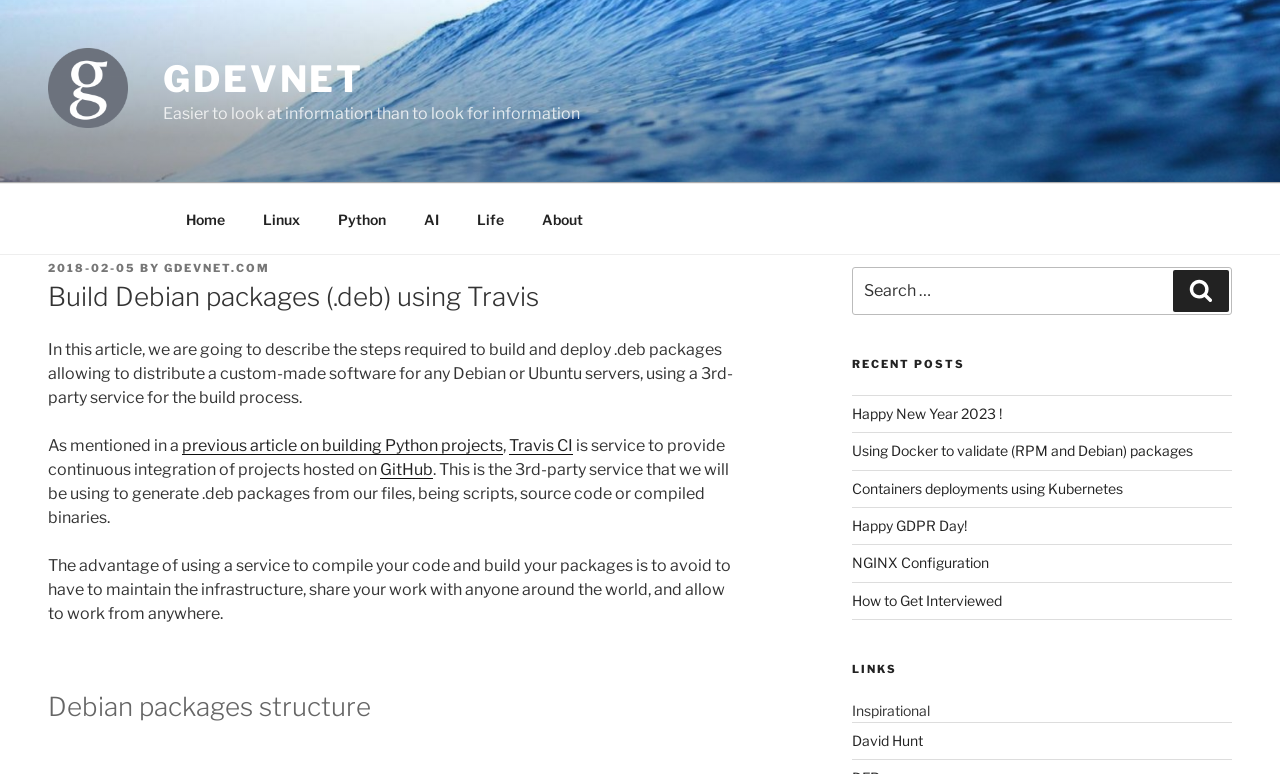Provide a one-word or brief phrase answer to the question:
What is the structure of the webpage's top menu?

Home, Linux, Python, AI, Life, About